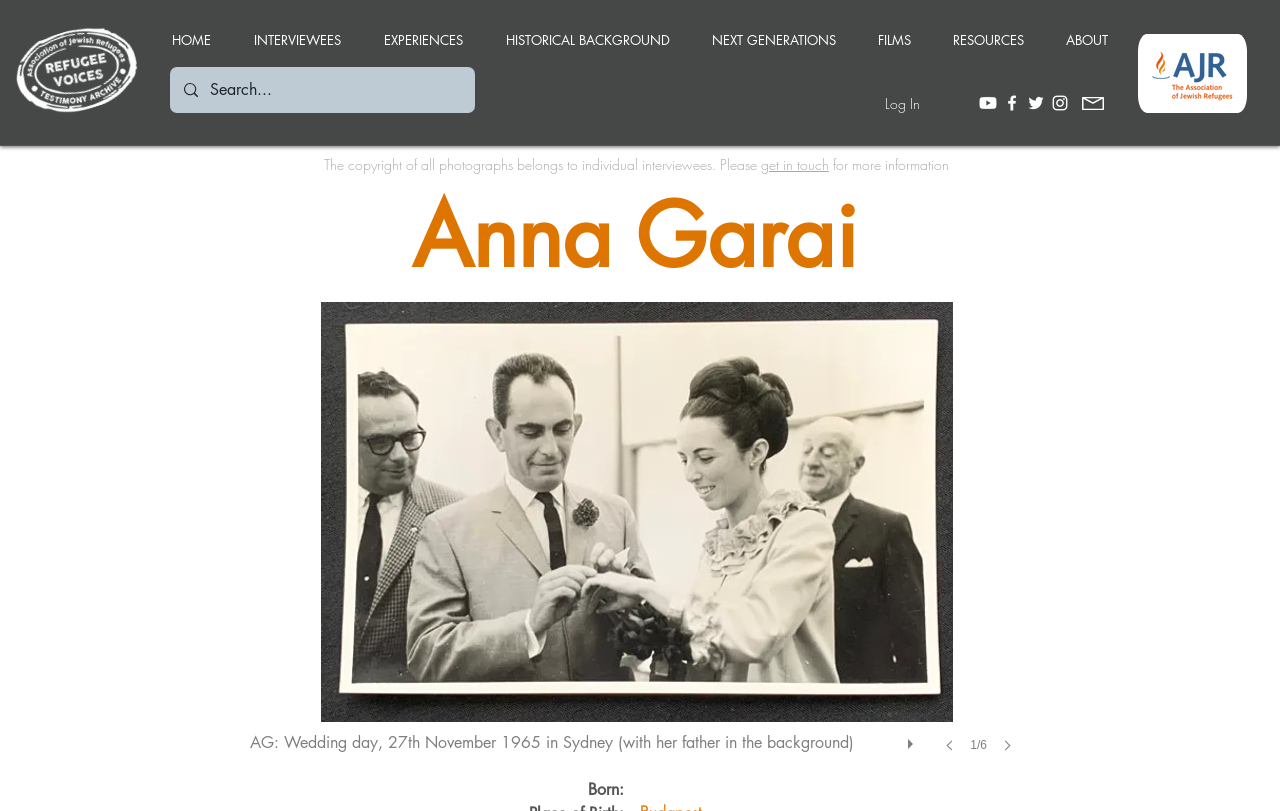Explain the webpage's layout and main content in detail.

The webpage is about Anna Garai, with a prominent logo at the top left corner. Below the logo, there is a navigation menu with seven links: HOME, INTERVIEWEES, EXPERIENCES, HISTORICAL BACKGROUND, NEXT GENERATIONS, FILMS, and RESOURCES. 

To the right of the navigation menu, there is a search bar with a magnifying glass icon. Below the search bar, there is a button labeled "Log In". 

On the top right corner, there is a social media bar with links to Youtube, Facebook, Twitter, and Instagram, each represented by a white icon. 

The main content of the webpage is a slide show gallery, which takes up most of the page. The gallery has a button labeled "AG: Wedding day, 27th November 1965 in Sydney (with her father in the background)" with a corresponding image. There are also buttons to play, pause, and navigate through the slides. The current slide is indicated by a text "1/6". 

At the bottom of the page, there is a heading "Anna Garai" and another heading "Born:" with some additional information. There is also a copyright notice stating that the photographs belong to individual interviewees, and an invitation to get in touch for more information.